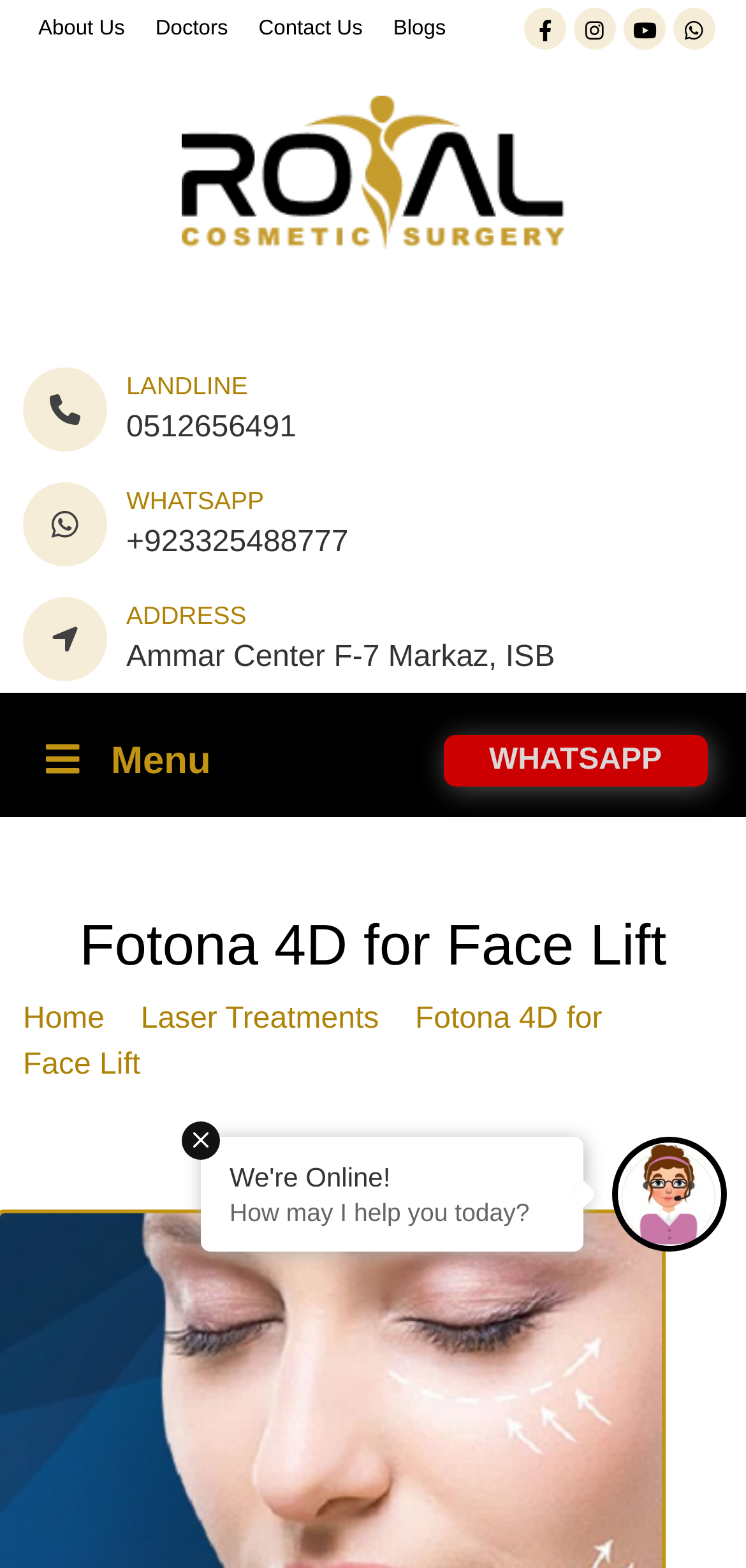Please indicate the bounding box coordinates for the clickable area to complete the following task: "View Facebook page". The coordinates should be specified as four float numbers between 0 and 1, i.e., [left, top, right, bottom].

[0.703, 0.005, 0.759, 0.032]